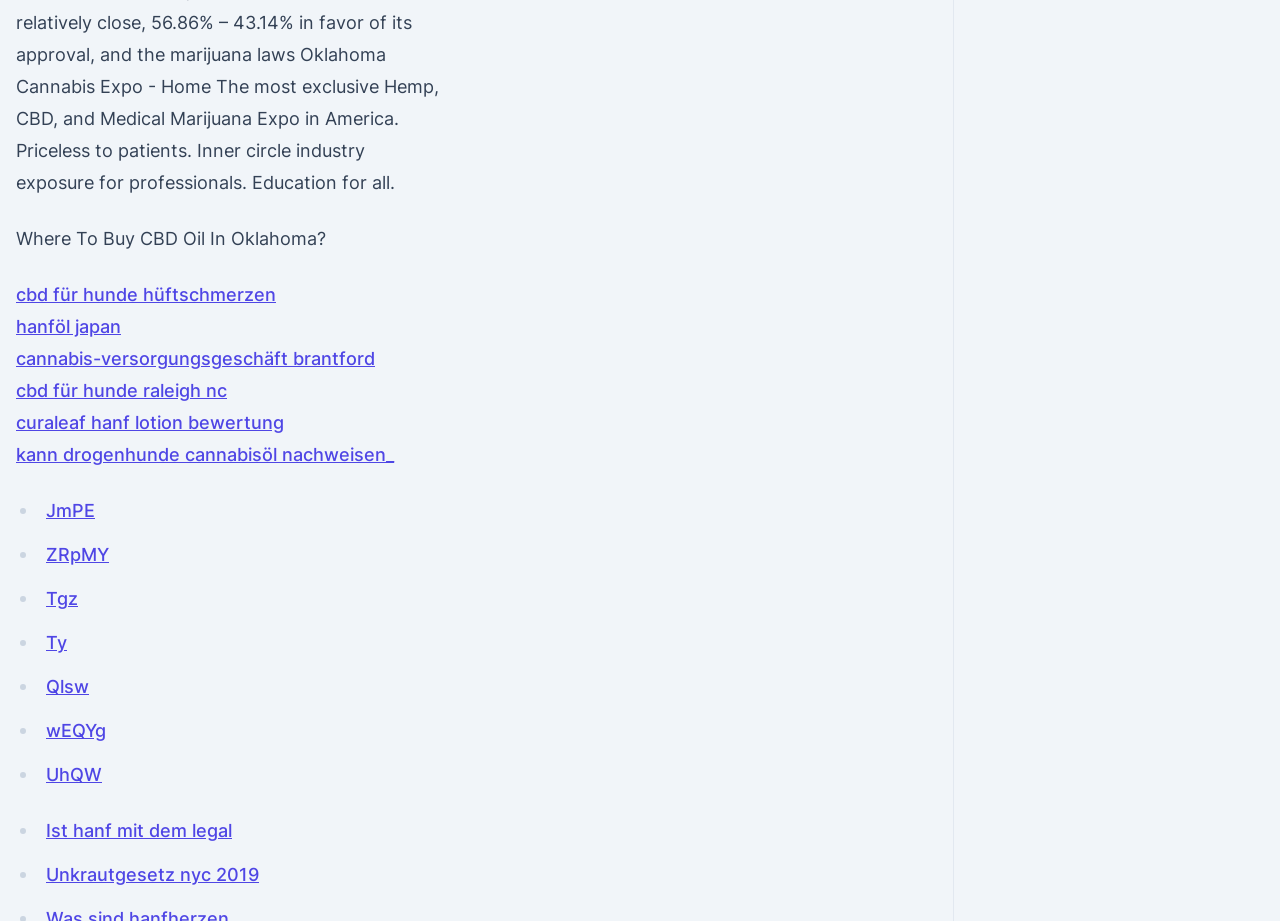Find the bounding box coordinates of the element I should click to carry out the following instruction: "Click on the Janky Smooth Logo".

None